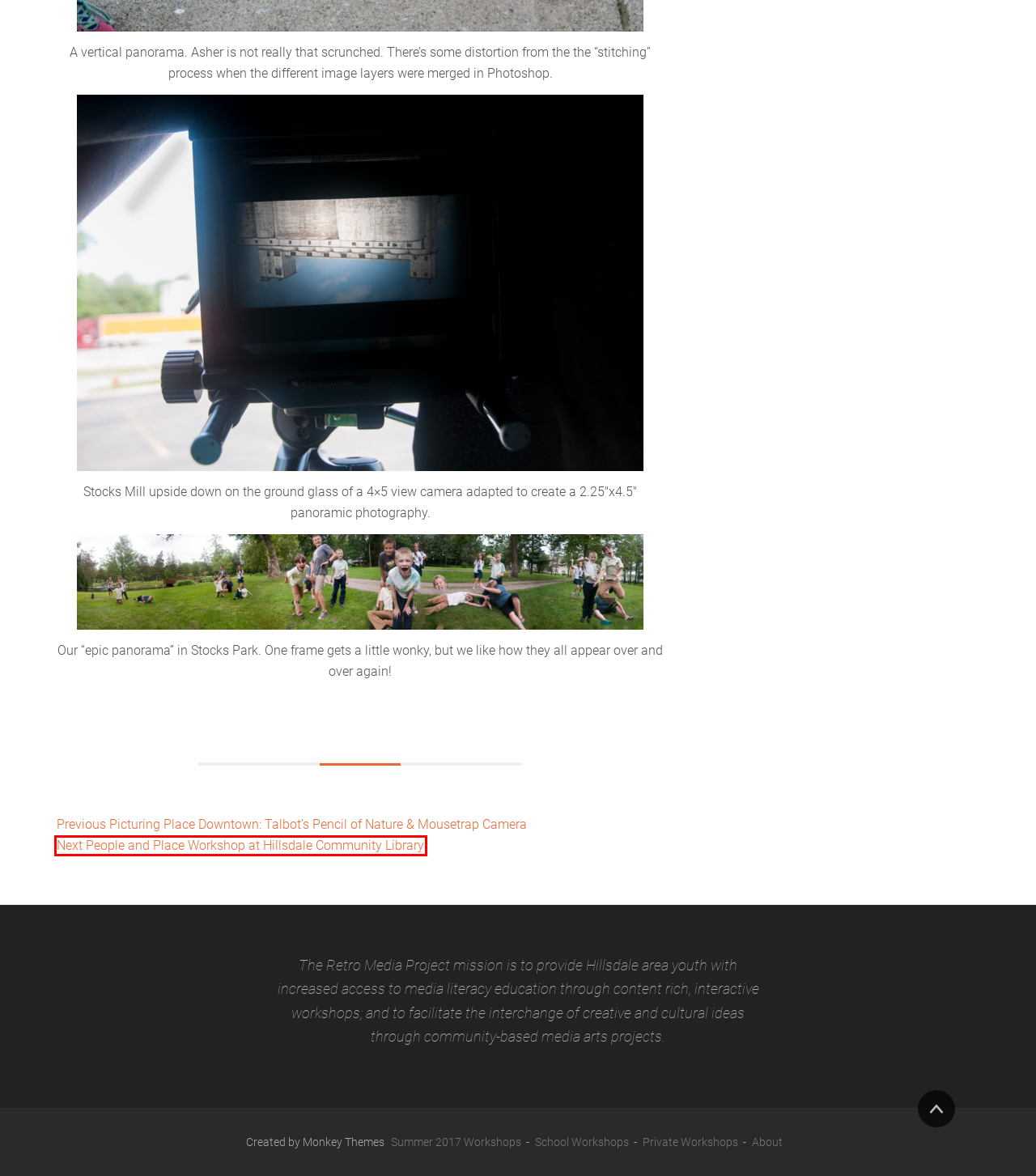You have a screenshot of a webpage with a red bounding box around a UI element. Determine which webpage description best matches the new webpage that results from clicking the element in the bounding box. Here are the candidates:
A. Summer 2017 Workshops – Retro Media Project
B. School Workshops – Retro Media Project
C. Retro Media Project – Media Arts Workshops & Visual Storytelling Projects
D. About – Retro Media Project
E. RetroMedia – Retro Media Project
F. Hillsdale Community Library – Retro Media Project
G. People and Place Workshop at Hillsdale Community Library – Retro Media Project
H. Picturing Place Downtown: Talbot’s Pencil of Nature & Mousetrap Camera – Retro Media Project

G